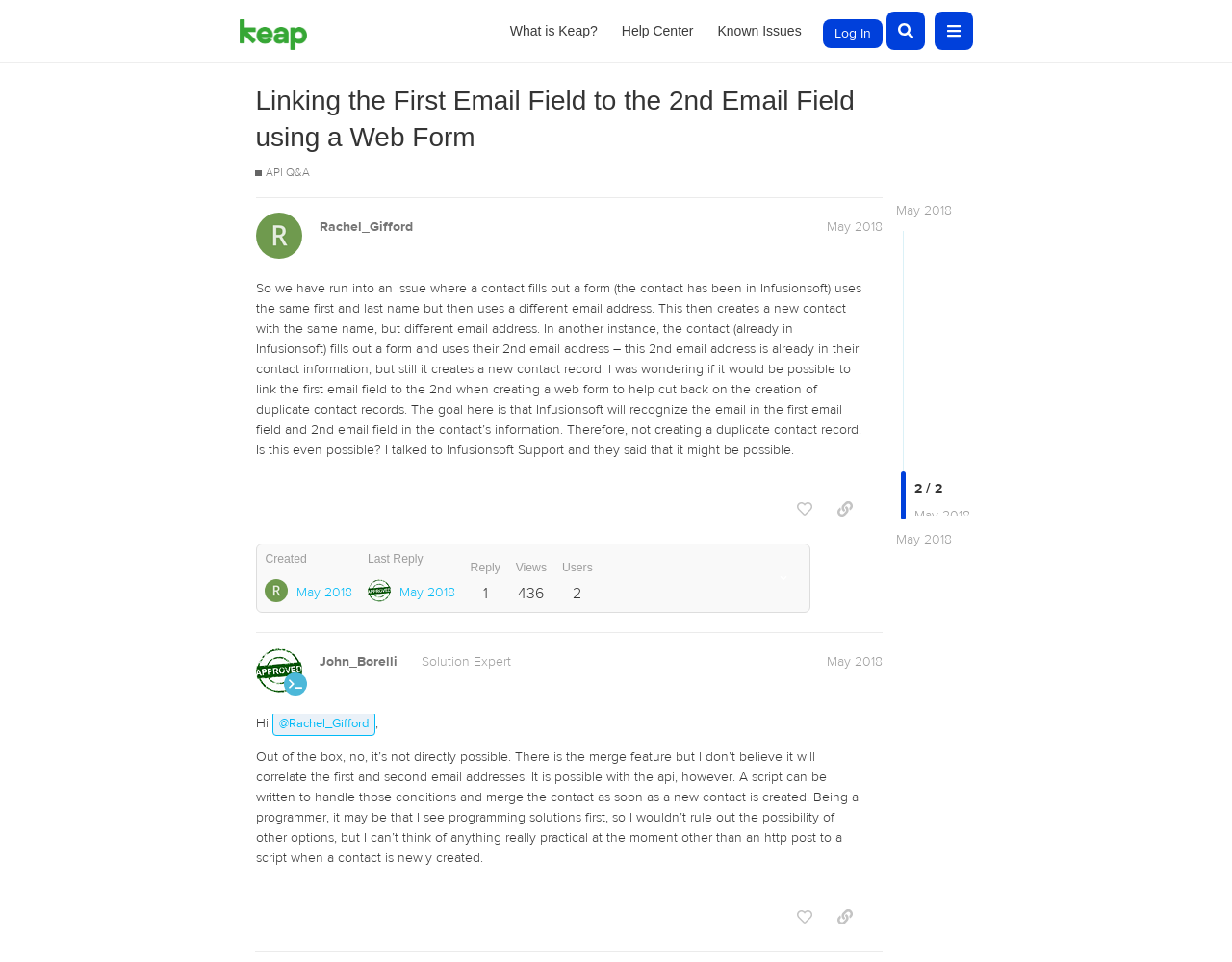Identify the bounding box coordinates for the element you need to click to achieve the following task: "Ask questions and get answers from seasoned developers". The coordinates must be four float values ranging from 0 to 1, formatted as [left, top, right, bottom].

[0.207, 0.167, 0.251, 0.191]